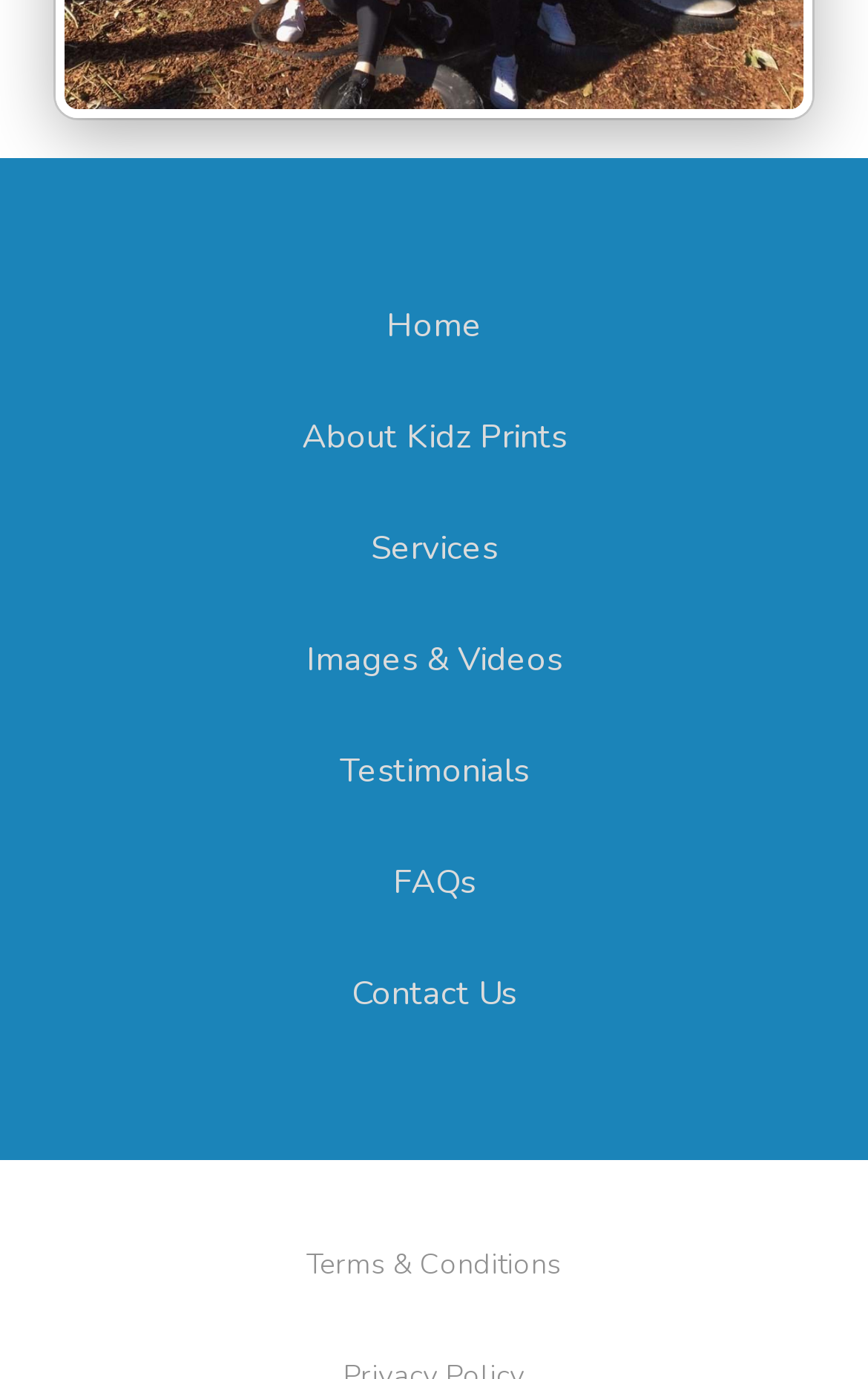What is the first menu item?
Look at the image and answer with only one word or phrase.

Home